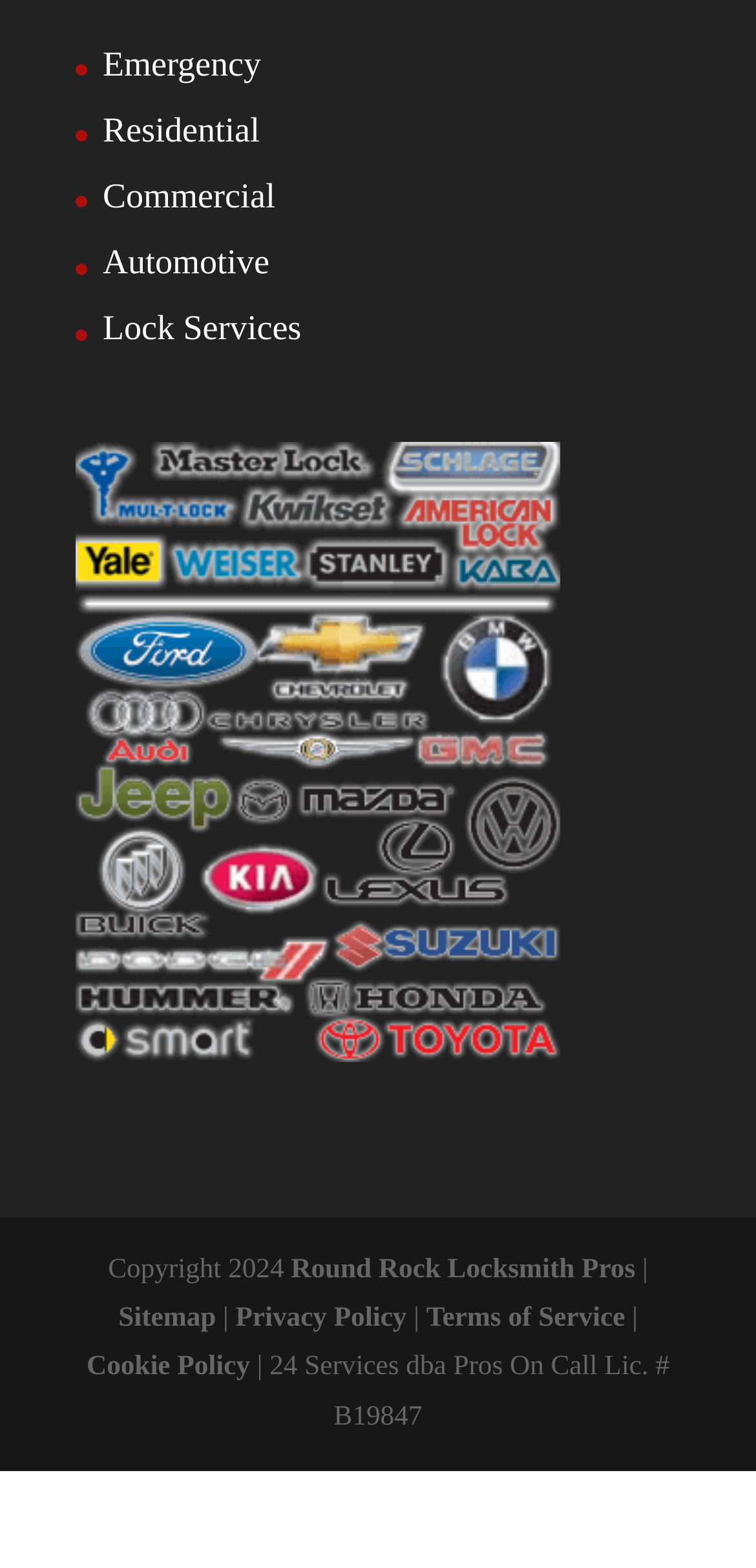Please locate the bounding box coordinates of the region I need to click to follow this instruction: "Learn about Lock Services".

[0.136, 0.197, 0.399, 0.222]